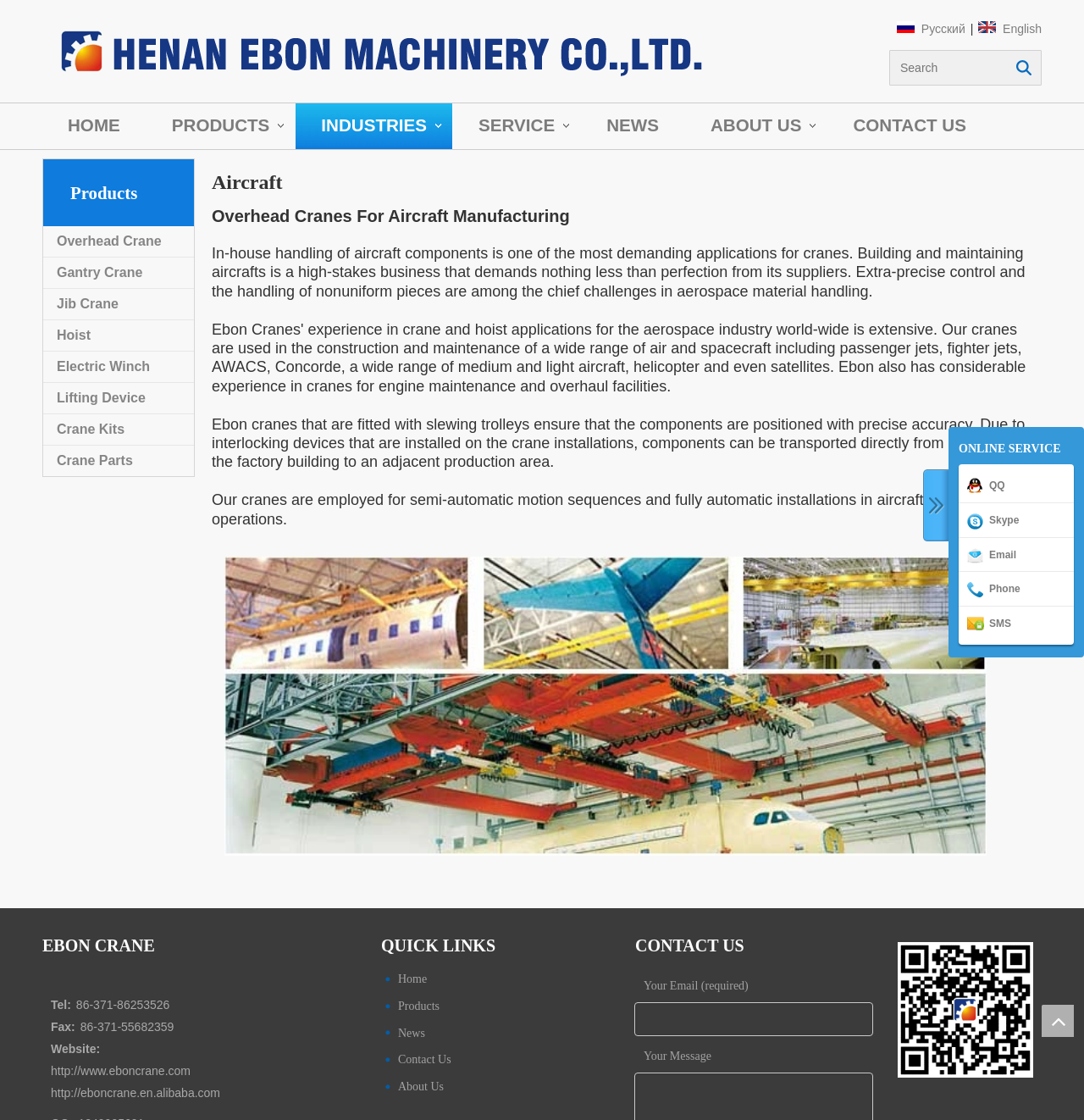Determine the bounding box for the described UI element: "parent_node: ONLINE SERVICE".

[0.852, 0.419, 0.875, 0.483]